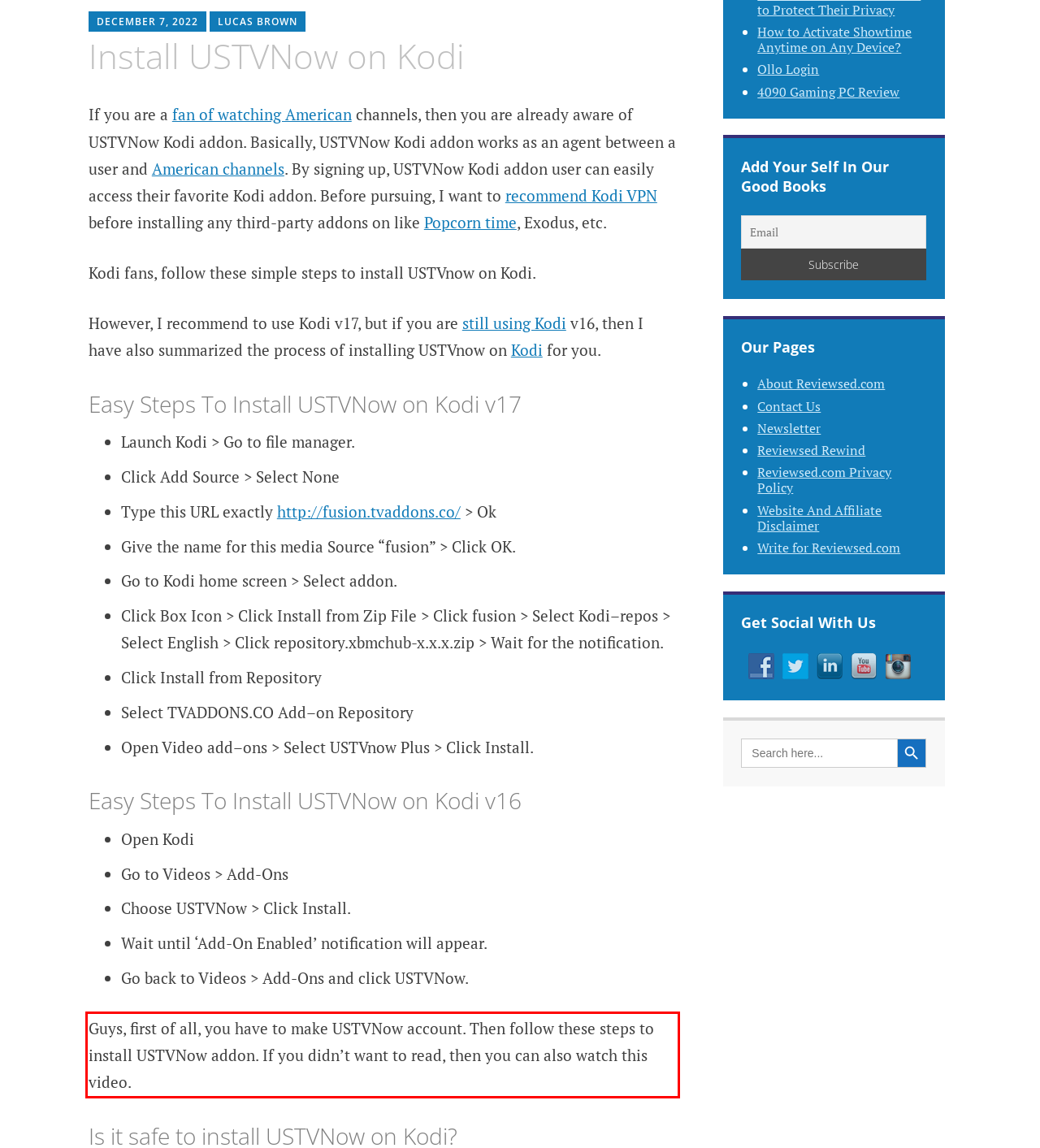You are given a webpage screenshot with a red bounding box around a UI element. Extract and generate the text inside this red bounding box.

Guys, first of all, you have to make USTVNow account. Then follow these steps to install USTVNow addon. If you didn’t want to read, then you can also watch this video.